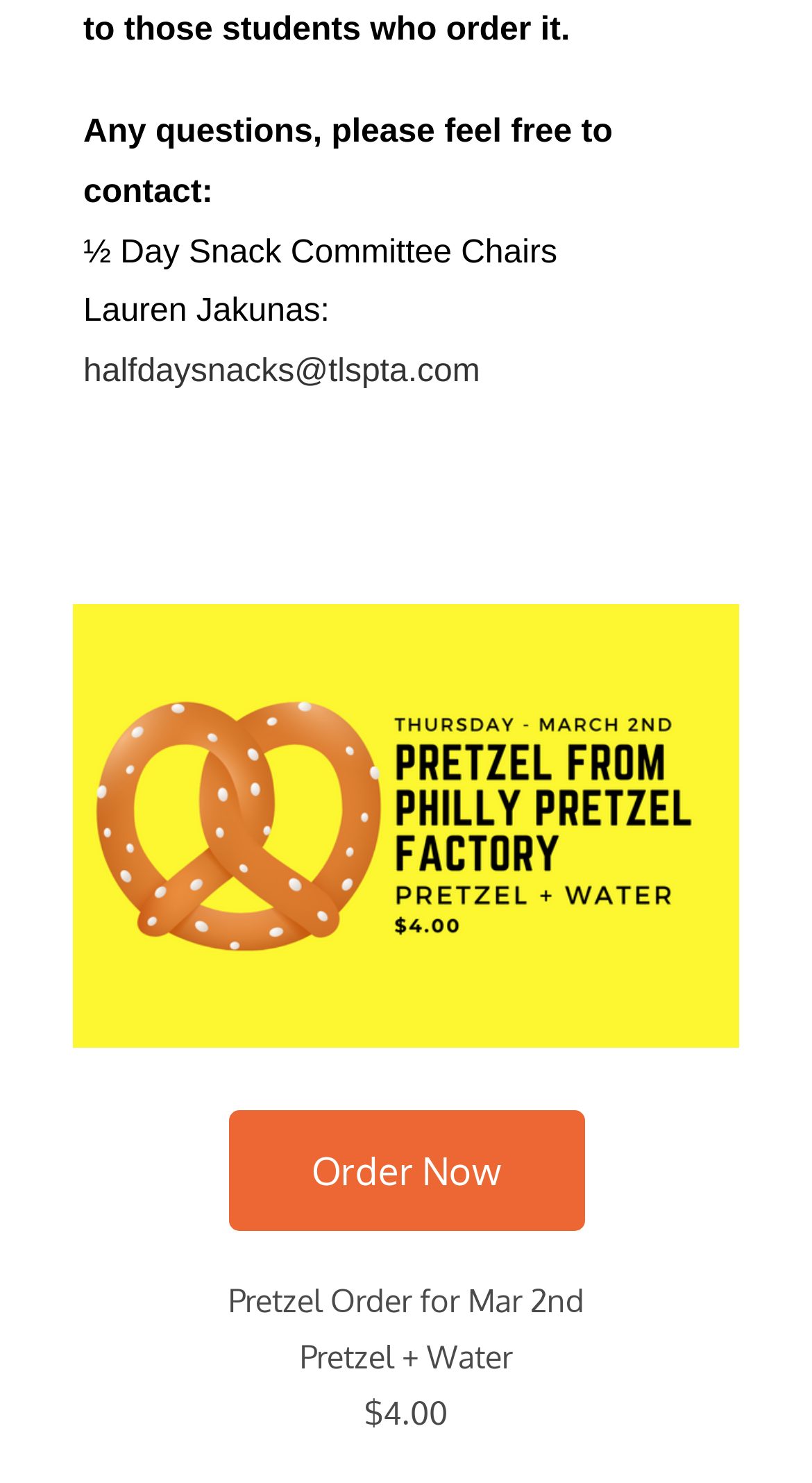Give a concise answer using one word or a phrase to the following question:
What is the purpose of the 'Order Now' button?

To place an order